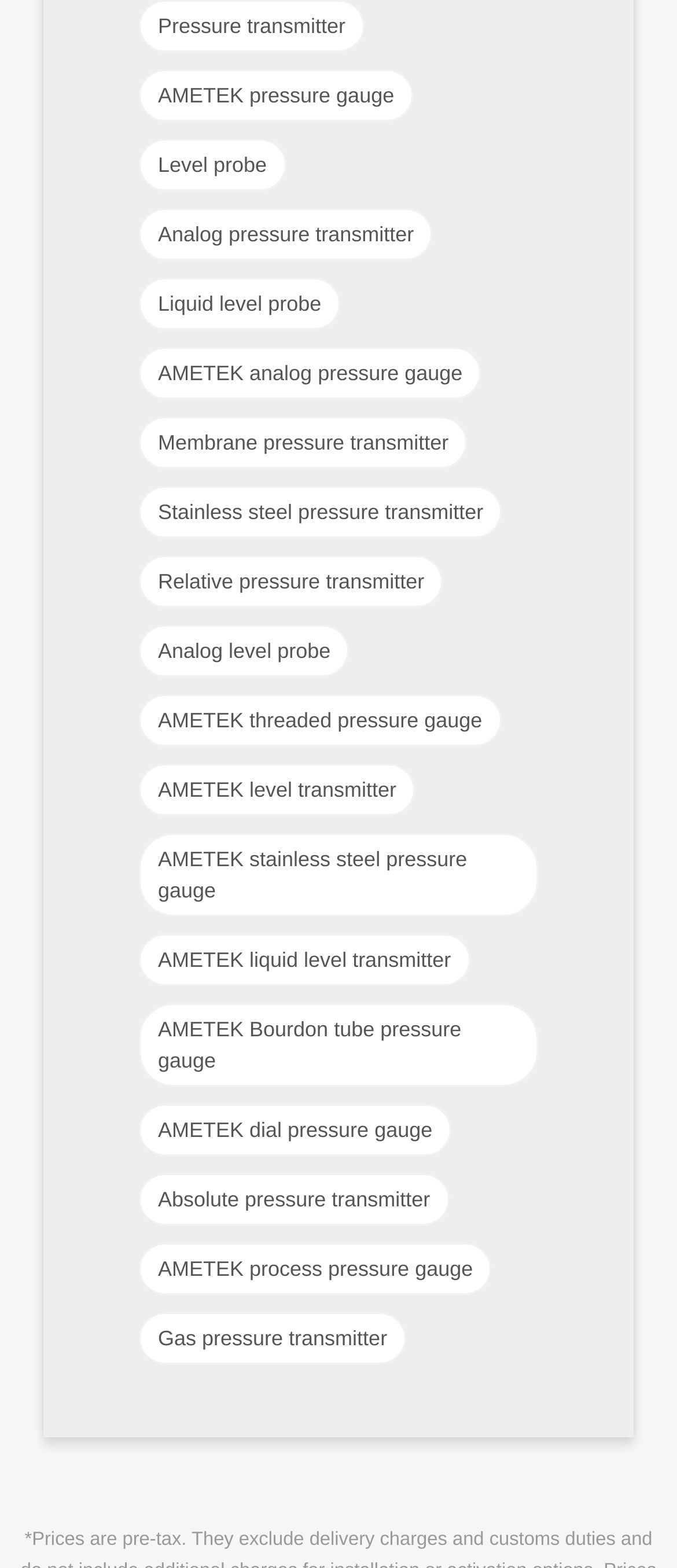Please find the bounding box coordinates of the element that needs to be clicked to perform the following instruction: "Check out AMETEK process pressure gauge". The bounding box coordinates should be four float numbers between 0 and 1, represented as [left, top, right, bottom].

[0.205, 0.793, 0.727, 0.826]